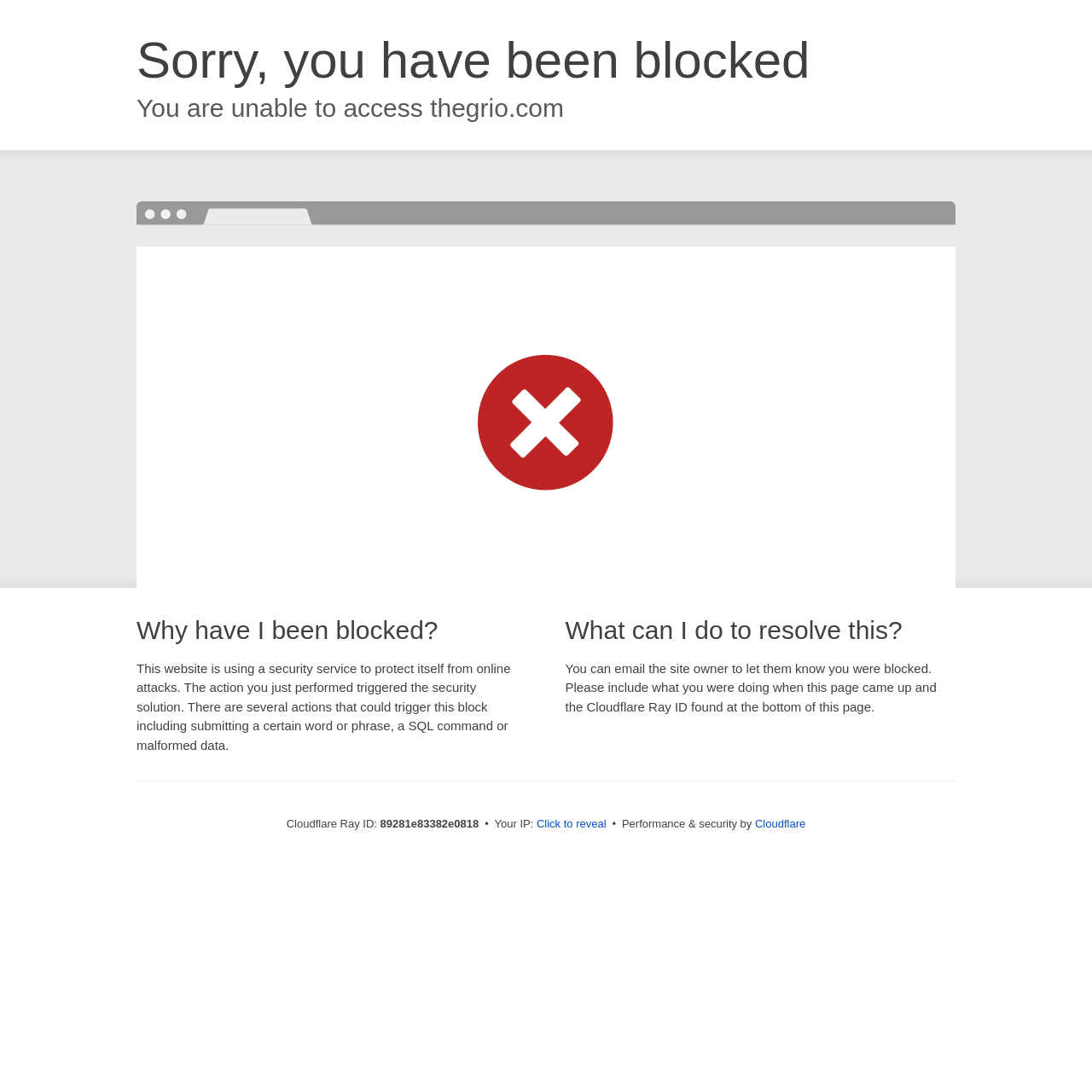Provide a short answer to the following question with just one word or phrase: What is providing performance and security to the website?

Cloudflare